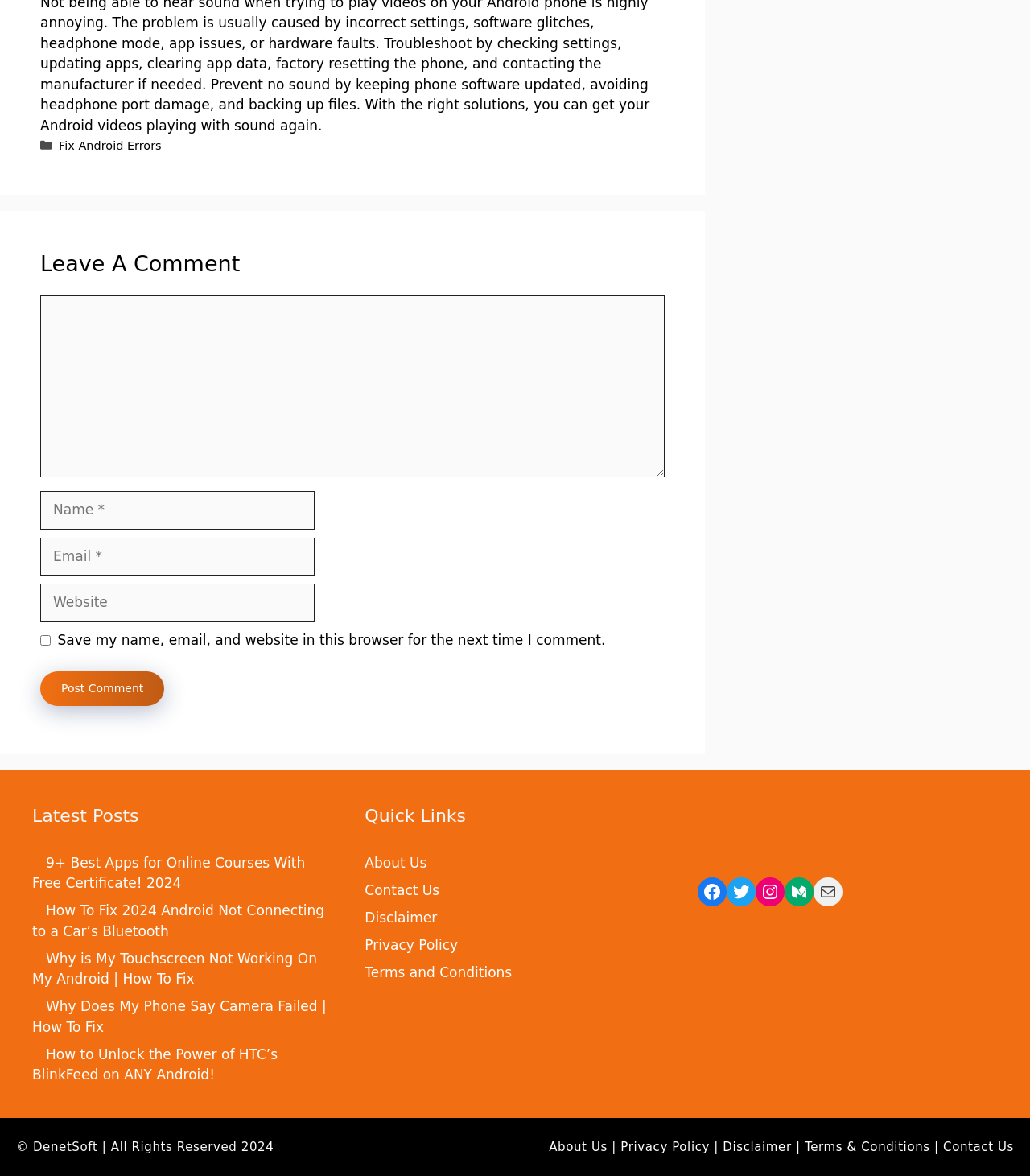What social media platforms is the website connected to?
Provide a thorough and detailed answer to the question.

The webpage has a section at the bottom that lists the website's social media connections. The icons for Facebook, Twitter, Instagram, Medium, and Mail are displayed, indicating that the website is connected to these social media platforms.